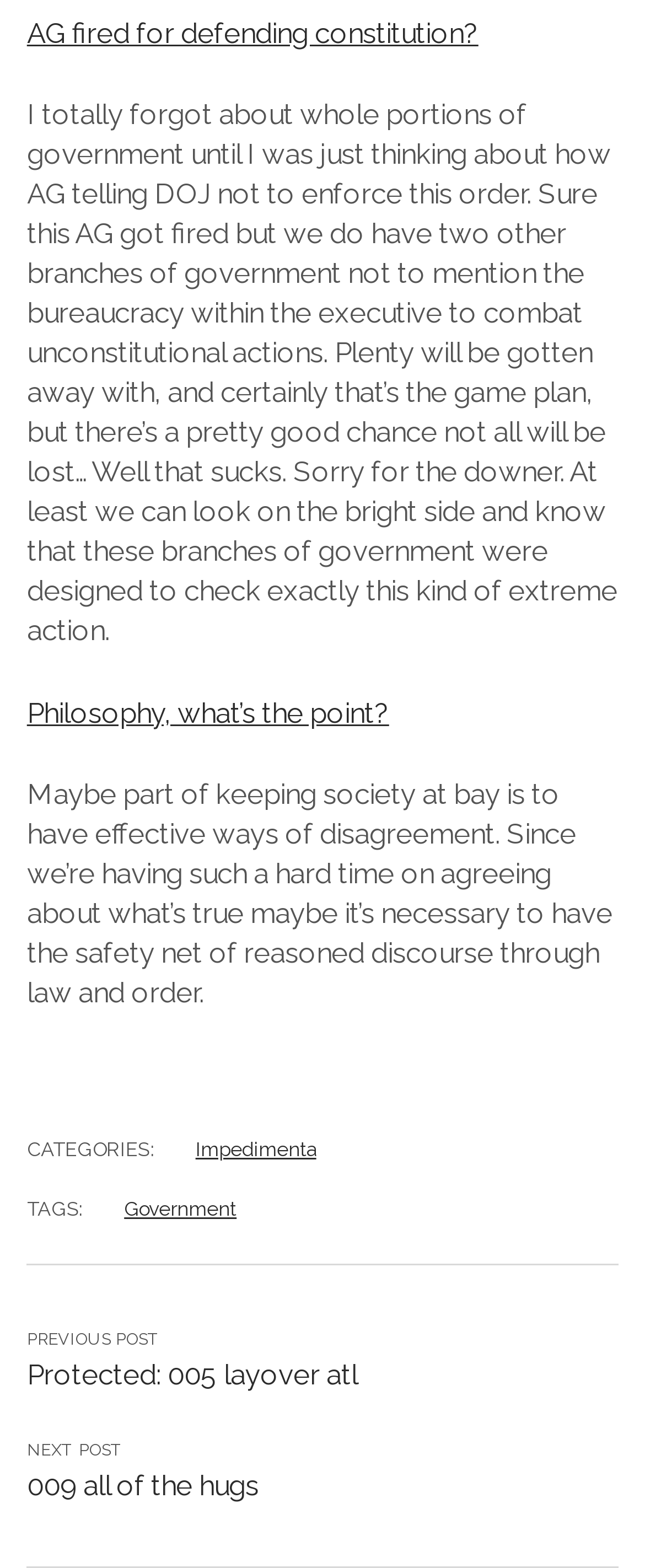Based on the element description: "Government", identify the UI element and provide its bounding box coordinates. Use four float numbers between 0 and 1, [left, top, right, bottom].

[0.192, 0.763, 0.367, 0.778]